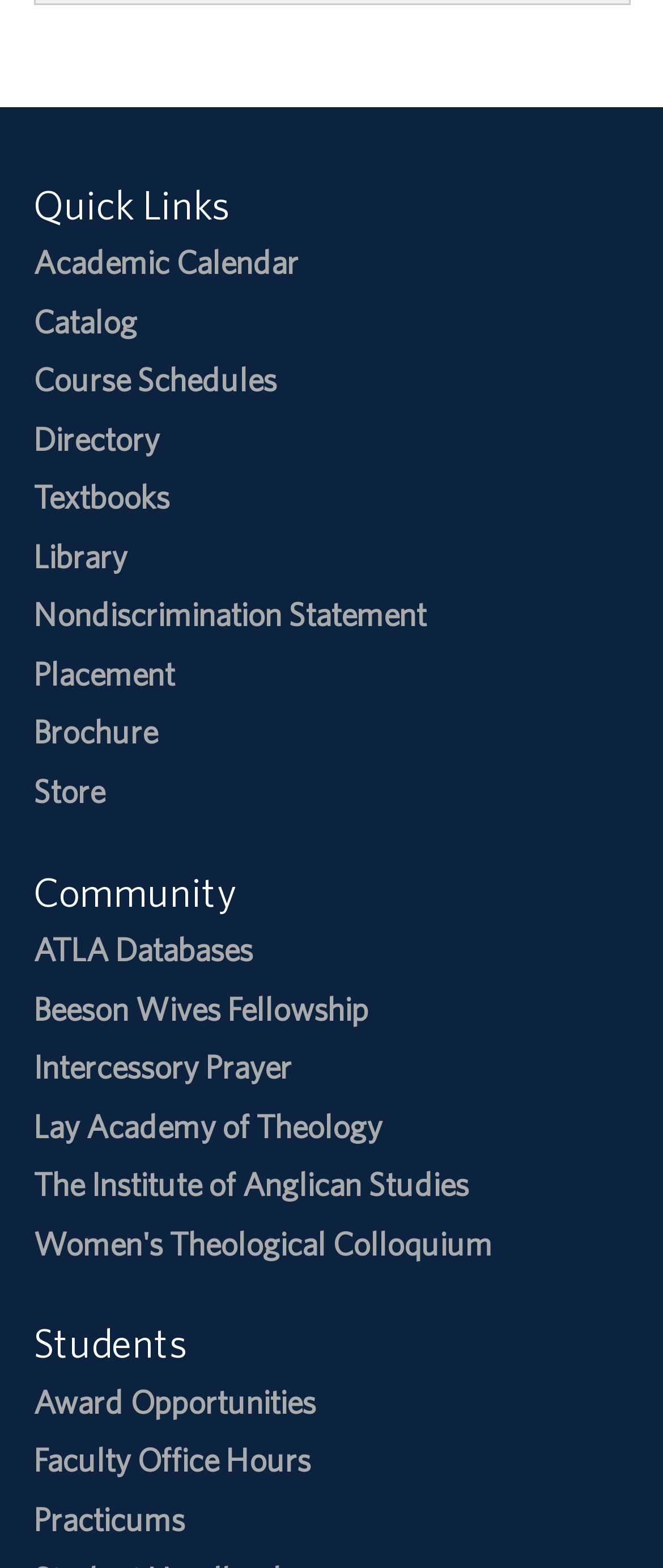Locate the bounding box coordinates of the area that needs to be clicked to fulfill the following instruction: "Learn about the new bakery in Castle Pines". The coordinates should be in the format of four float numbers between 0 and 1, namely [left, top, right, bottom].

None